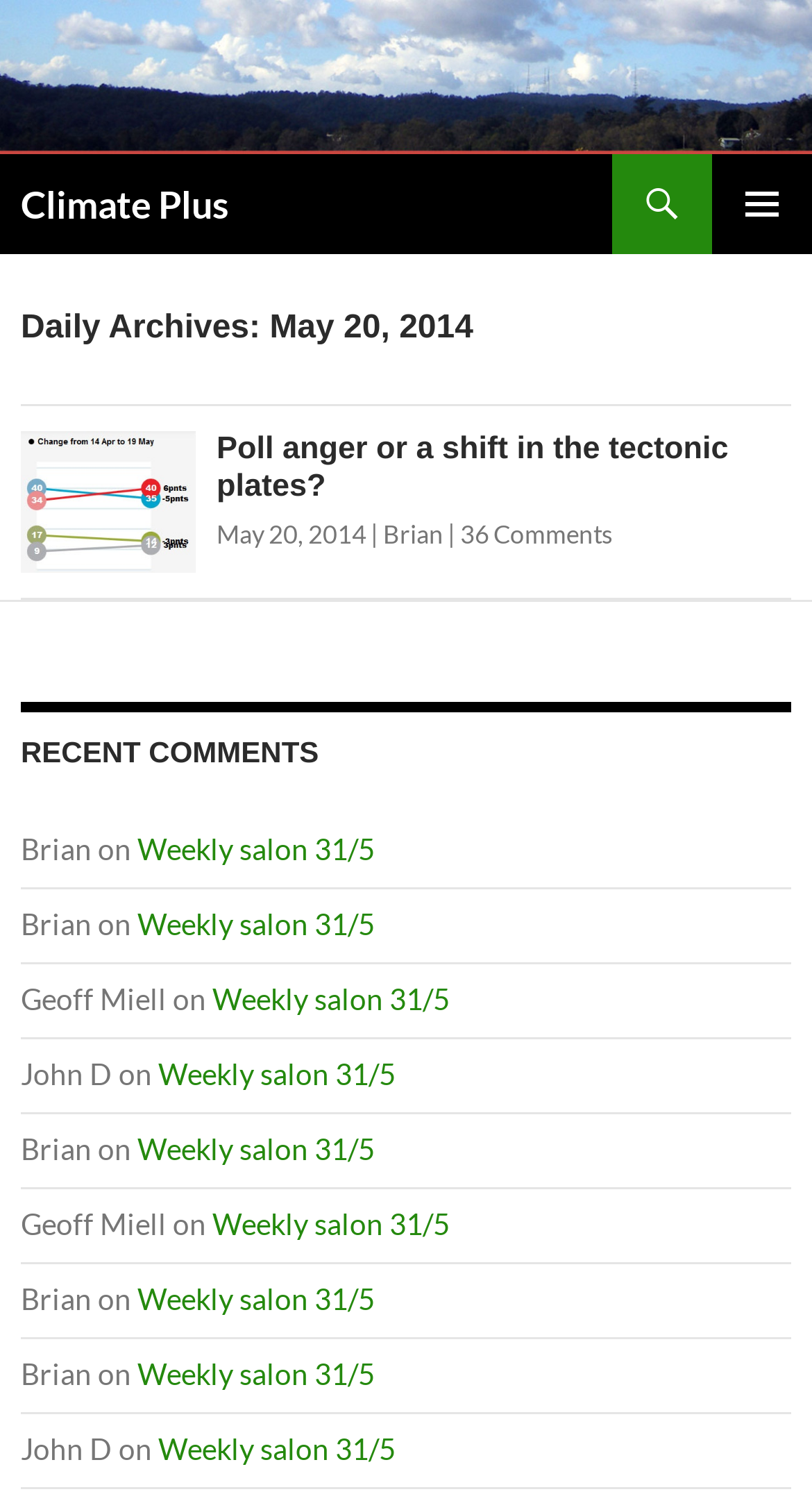Answer the question with a brief word or phrase:
What is the title of the article?

Poll anger or a shift in the tectonic plates?